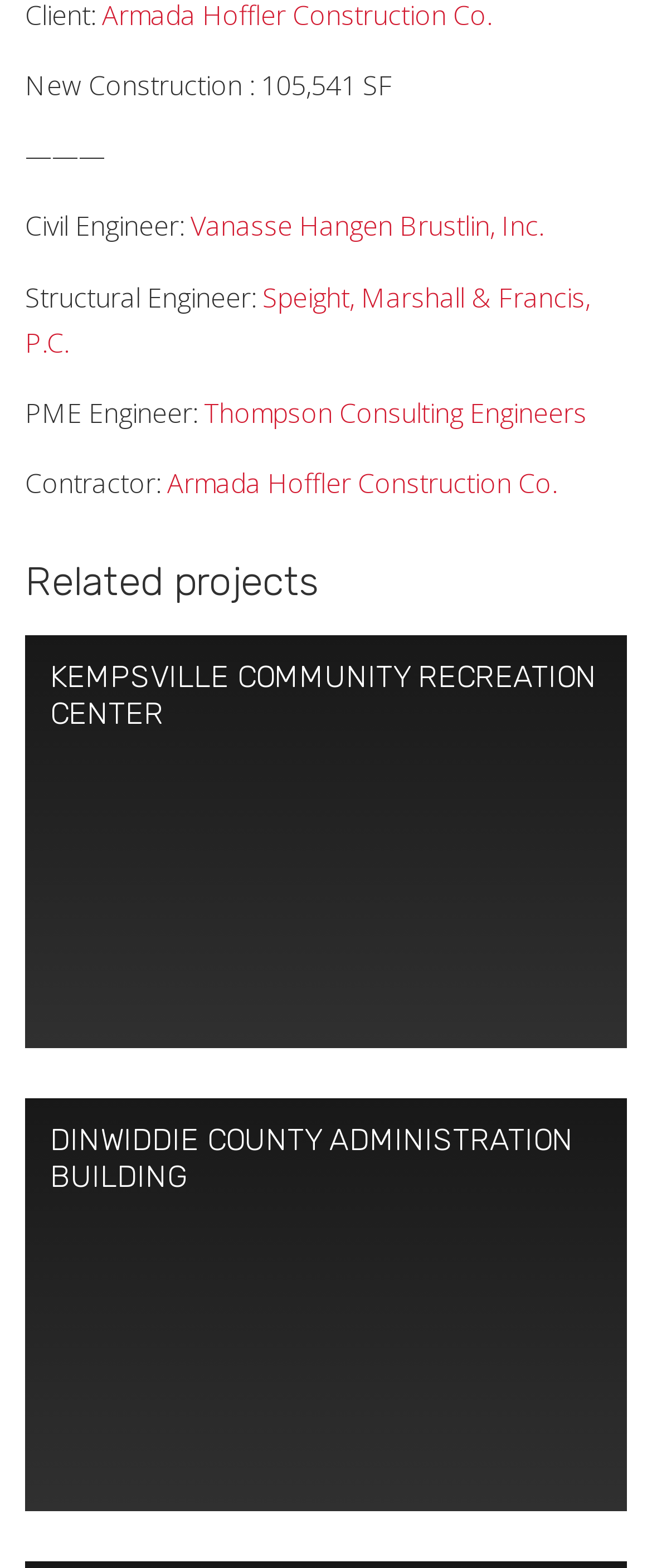Analyze the image and provide a detailed answer to the question: Who is the contractor?

The contractor is mentioned in the webpage as 'Contractor: Armada Hoffler Construction Co.'.